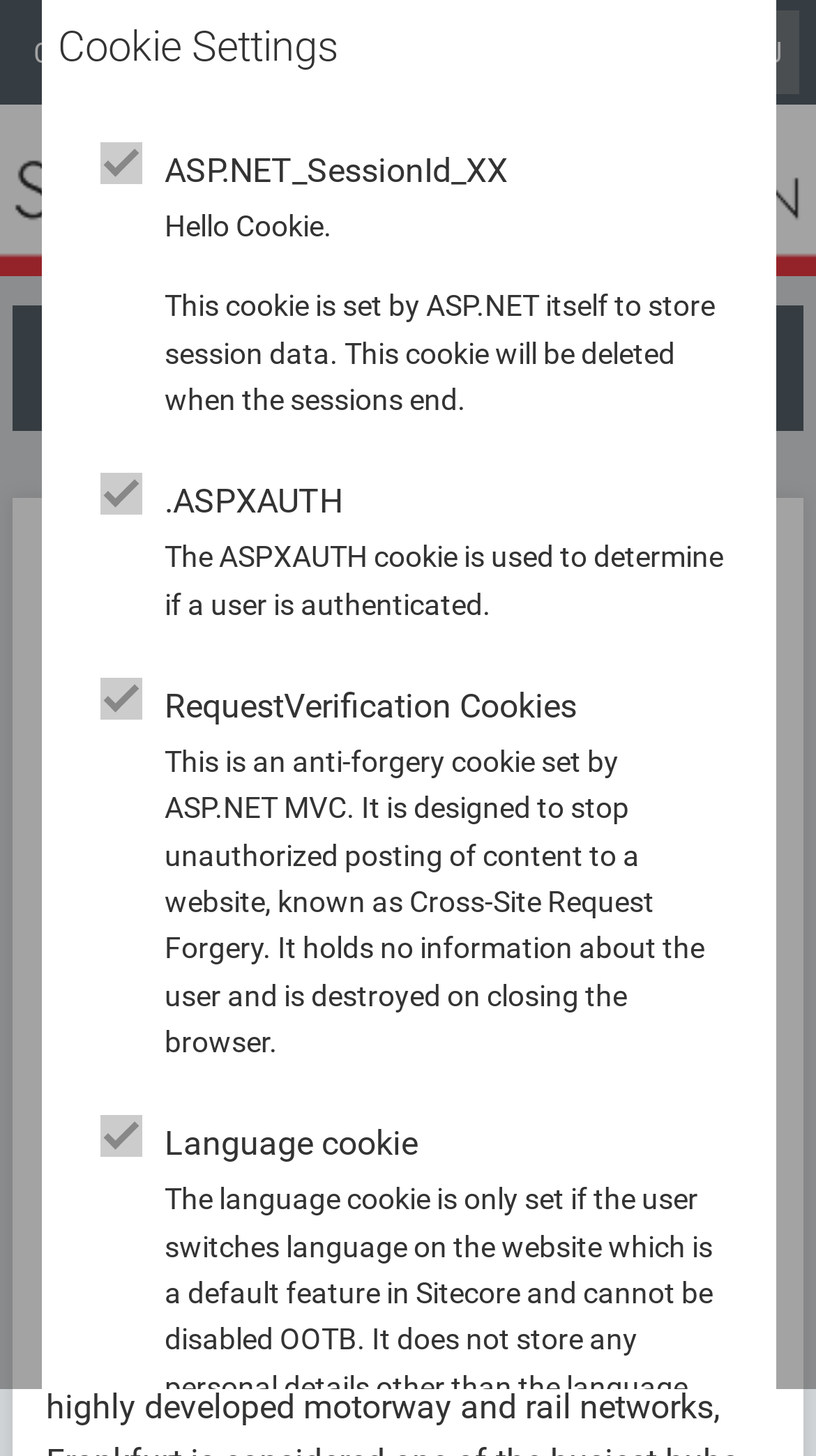Answer the following query concisely with a single word or phrase:
What is the region's advantage for economic exchange?

central location